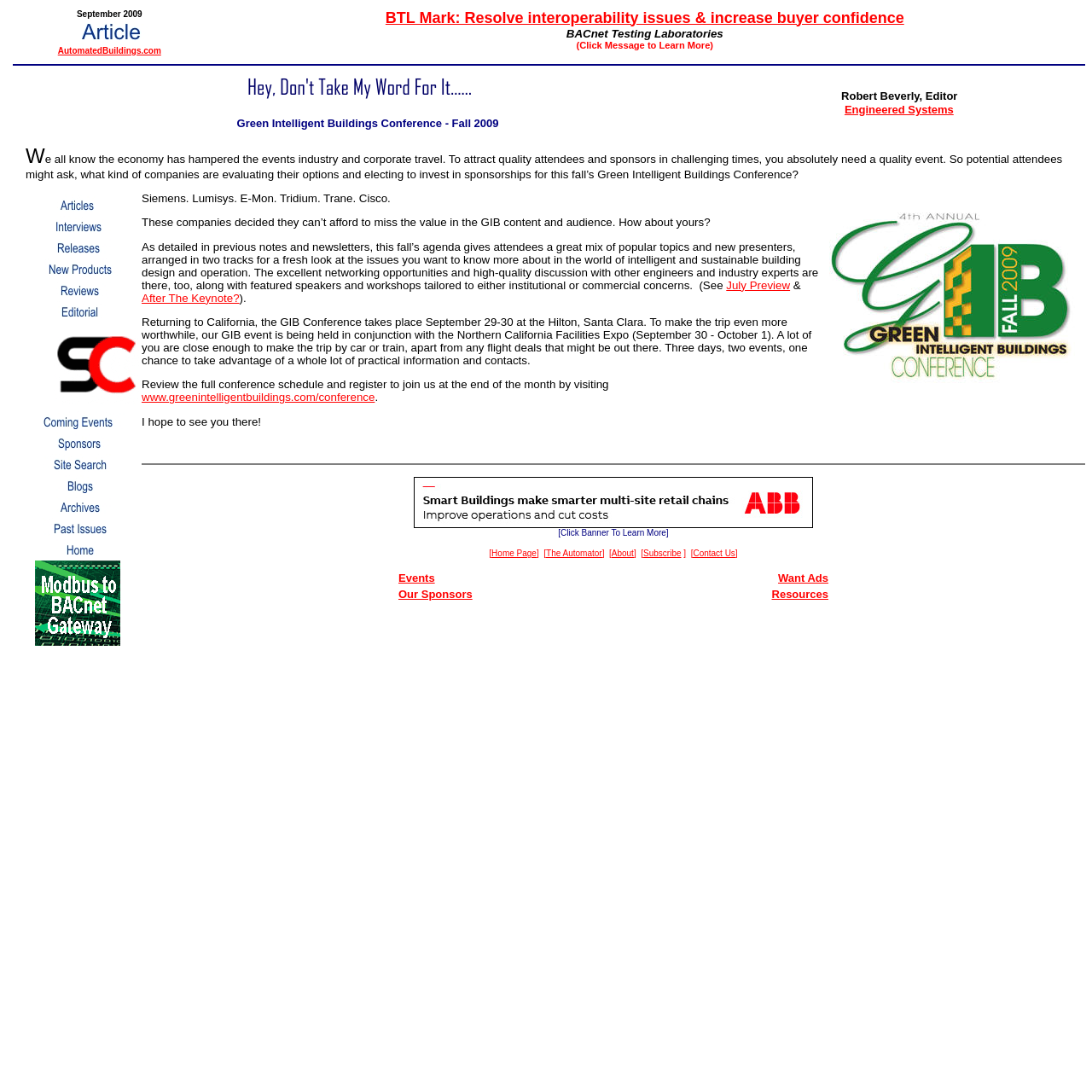Provide an in-depth caption for the webpage.

The webpage is an article from AutomatedBuildings.com, with a title "HEY, DON’T TAKE MY WORD FOR IT …". At the top, there is a table with two grid cells. The first cell contains an image and a link to AutomatedBuildings.com, while the second cell has a link to BTL Mark with a description "Resolve interoperability issues & increase buyer confidence" and a call-to-action "Click Message to Learn More".

Below the table, there is a horizontal separator. Following the separator, there is a layout table with two cells. The first cell contains an image and a heading "Green Intelligent Buildings Conference - Fall 2009", while the second cell has a text "Robert Beverly, Editor Engineered Systems" with a link to Engineered Systems.

Next, there is a static text "W" and a paragraph of text discussing the importance of quality events in challenging economic times. The paragraph is accompanied by an image related to the Green Intelligent Buildings Conference.

Further down, there is a layout table with multiple rows, each containing a link to a different section of the website, such as Articles, Interviews, Releases, New Products, Reviews, Editorial, Secured by Cimetrics, Coming Events, Sponsors, Site Search, Blogs, Archives, and Past Issues. Each link is accompanied by a small image.

At the bottom of the page, there is a link to Control Solutions, Inc with a corresponding image.